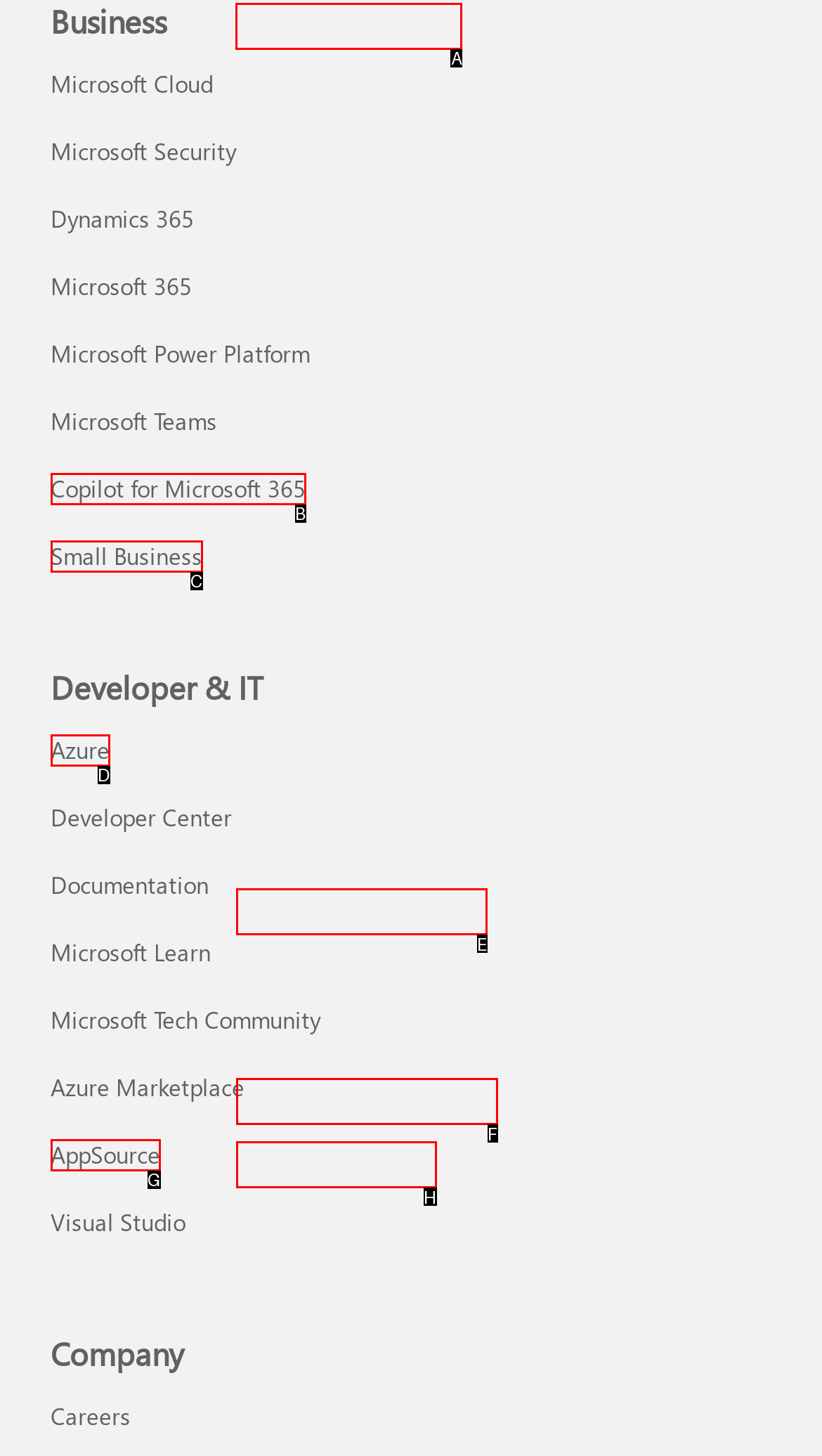Choose the letter of the UI element necessary for this task: View February 2017 archives
Answer with the correct letter.

A